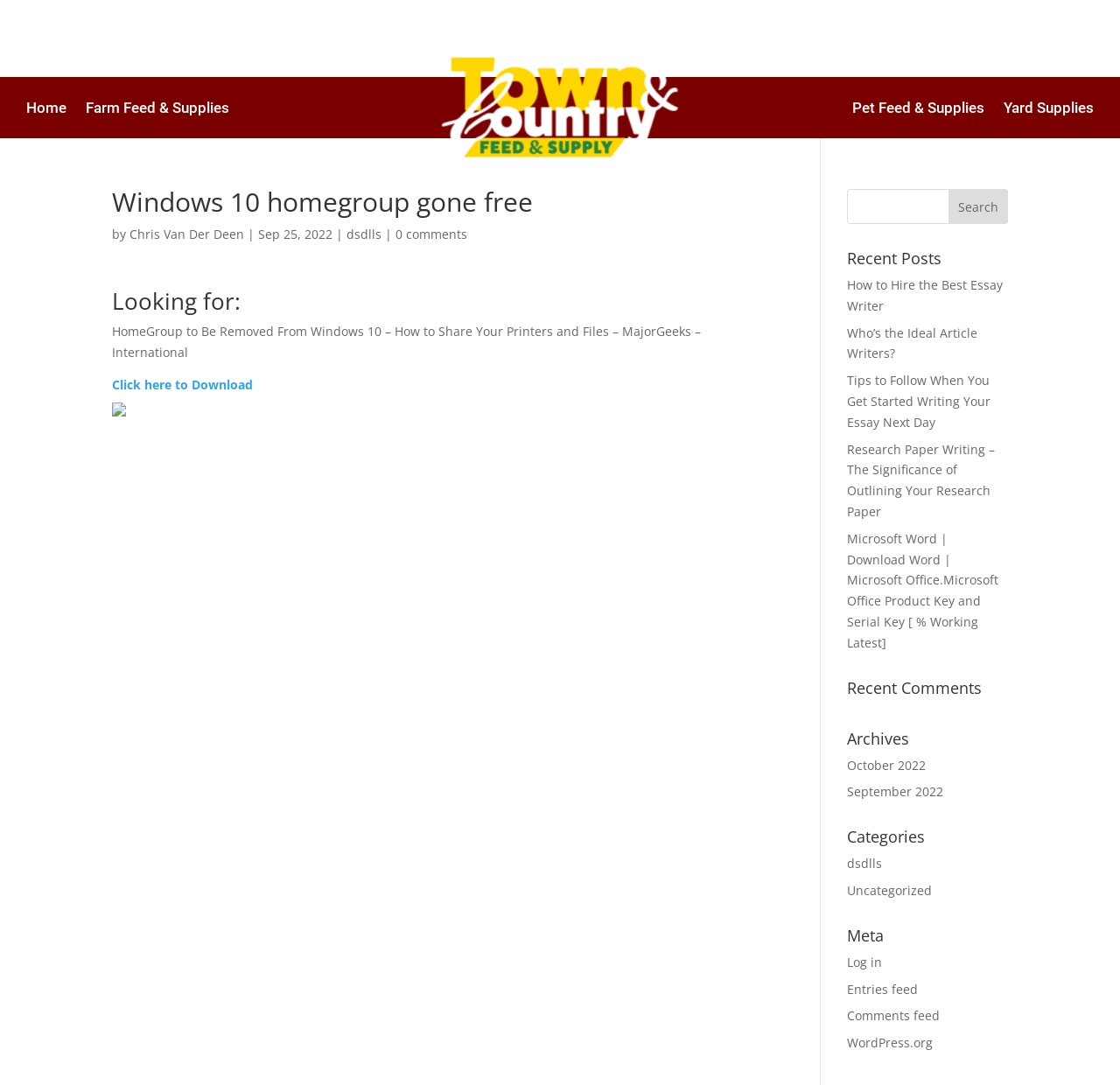What is the website's Facebook page link?
Provide a fully detailed and comprehensive answer to the question.

I found the Facebook link by looking at the top-left section of the webpage, where there are three social media links. The first link has a Facebook icon and the text 'Visit us on Facebook'.